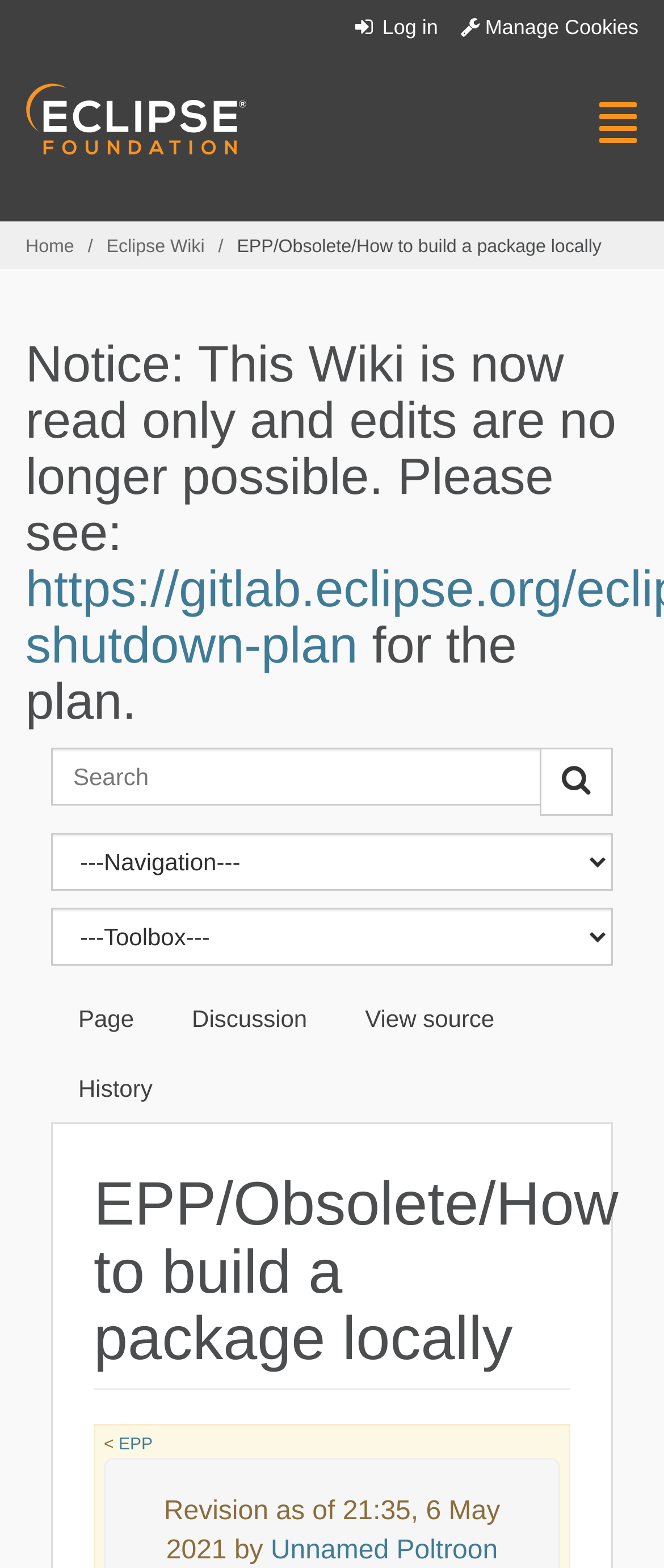Please analyze the image and provide a thorough answer to the question:
Who made the last revision to this page?

According to the revision information at the bottom of the webpage, the last revision was made by 'Unnamed Poltroon' on 6 May 2021 at 21:35.